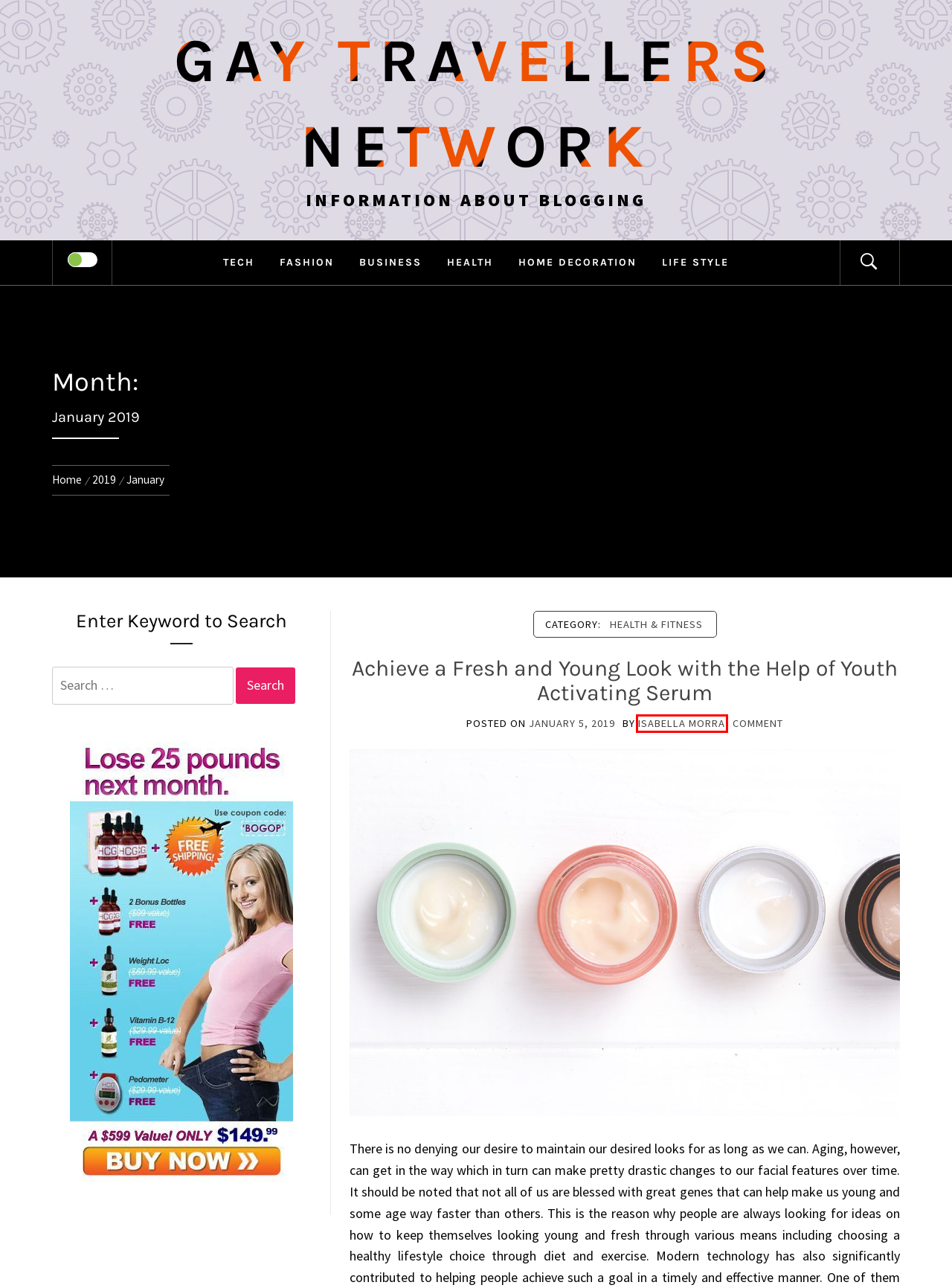Review the webpage screenshot and focus on the UI element within the red bounding box. Select the best-matching webpage description for the new webpage that follows after clicking the highlighted element. Here are the candidates:
A. Health & Fitness Archives - Gay Travellers Network
B. Isabella Morra, Author at Gay Travellers Network
C. Gay Travellers Network - Information about blogging
D. Fashion Archives - Gay Travellers Network
E. Life style Archives - Gay Travellers Network
F. Health Archives - Gay Travellers Network
G. Achieve a Fresh and Young Look with the Help of Youth Activating Serum - Gay Travellers Network
H. January 5, 2019 - Gay Travellers Network

B